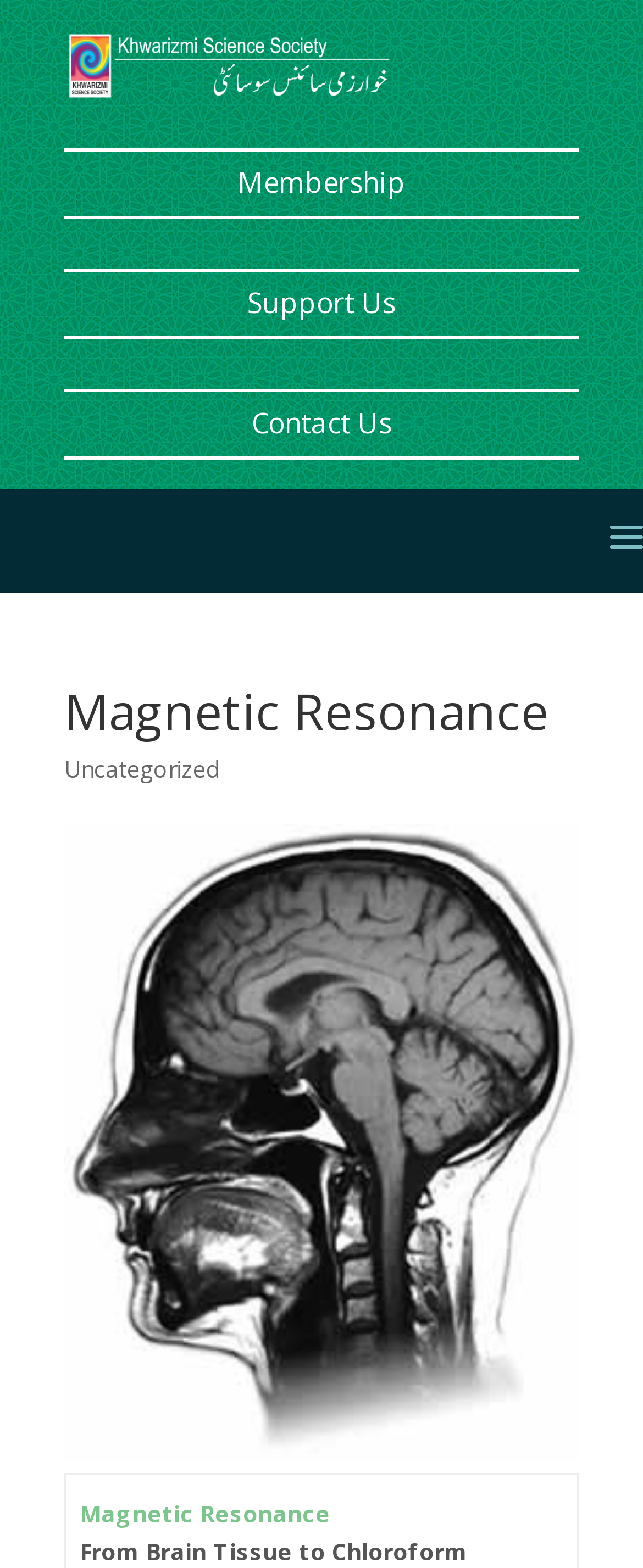Is there an image on this page?
With the help of the image, please provide a detailed response to the question.

I found an image element with the description 'Magnetic Resonance' located below the main heading. The image takes up a significant portion of the page, with its bounding box coordinates ranging from 0.1 to 0.9 horizontally and 0.525 to 0.932 vertically.